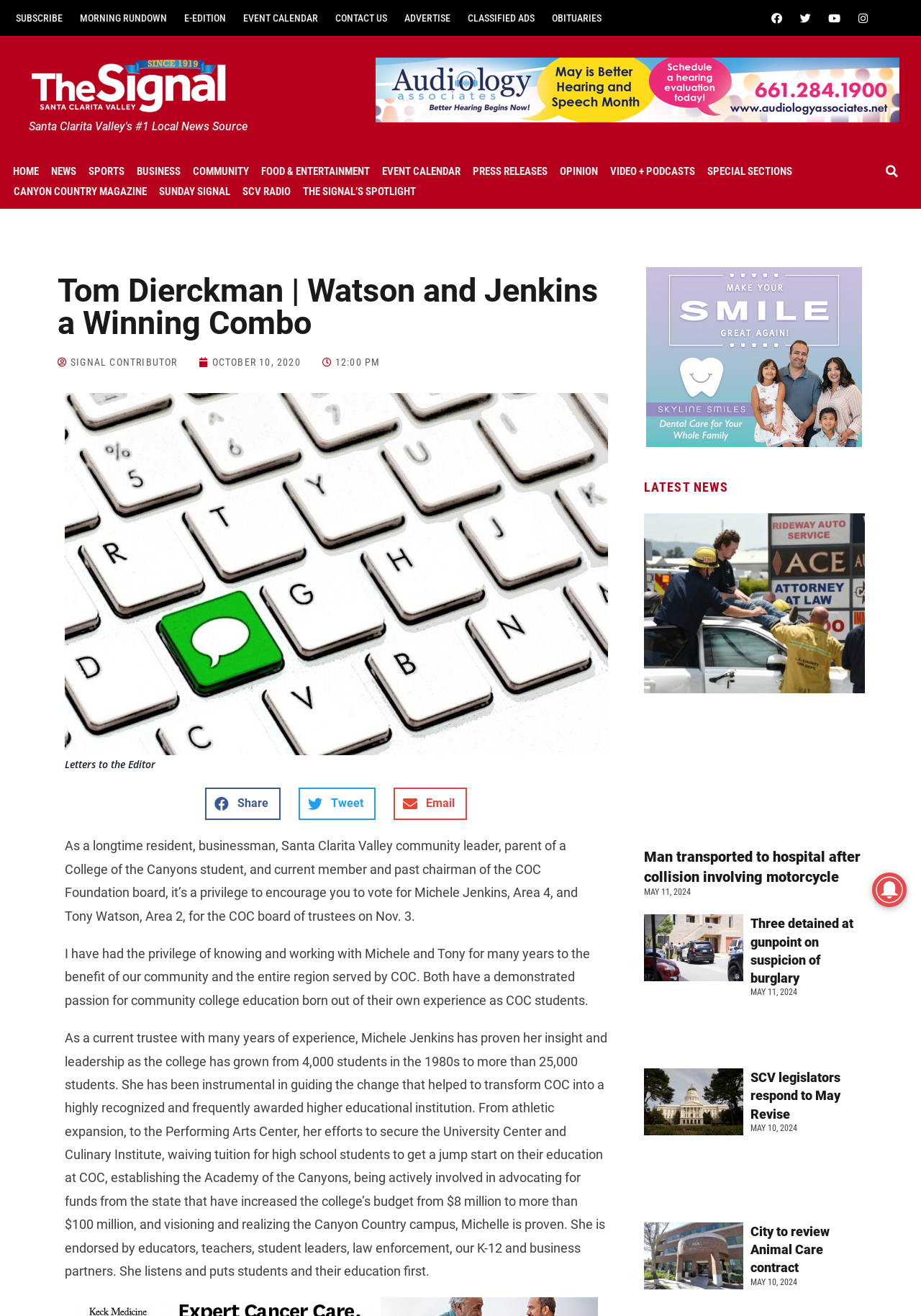Please provide a detailed answer to the question below based on the screenshot: 
How many social media links are there?

I counted the number of social media links at the top right corner of the webpage, which are Facebook, Twitter, Youtube, and Instagram.